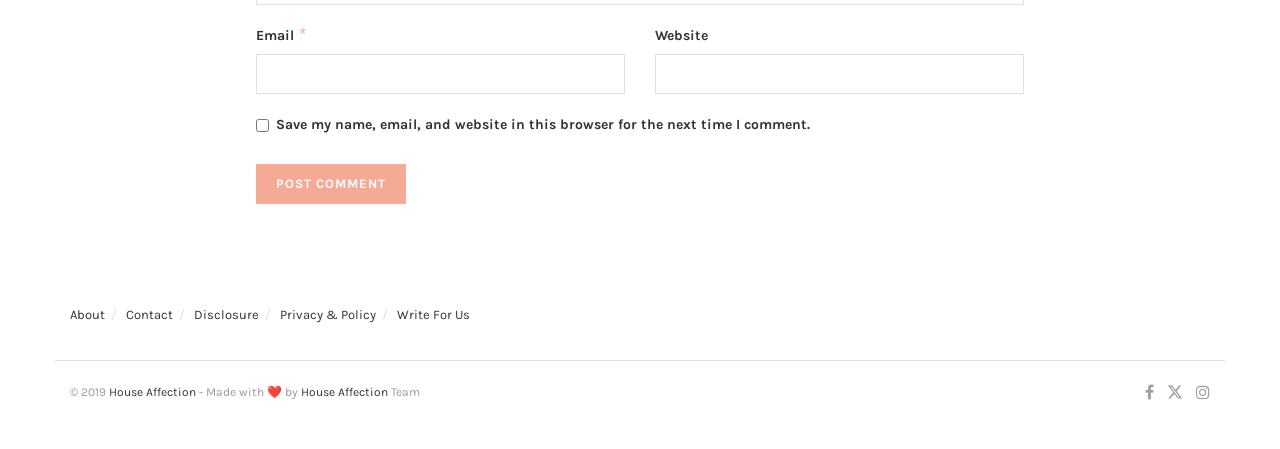Using the given description, provide the bounding box coordinates formatted as (top-left x, top-left y, bottom-right x, bottom-right y), with all values being floating point numbers between 0 and 1. Description: House Affection

[0.235, 0.866, 0.303, 0.897]